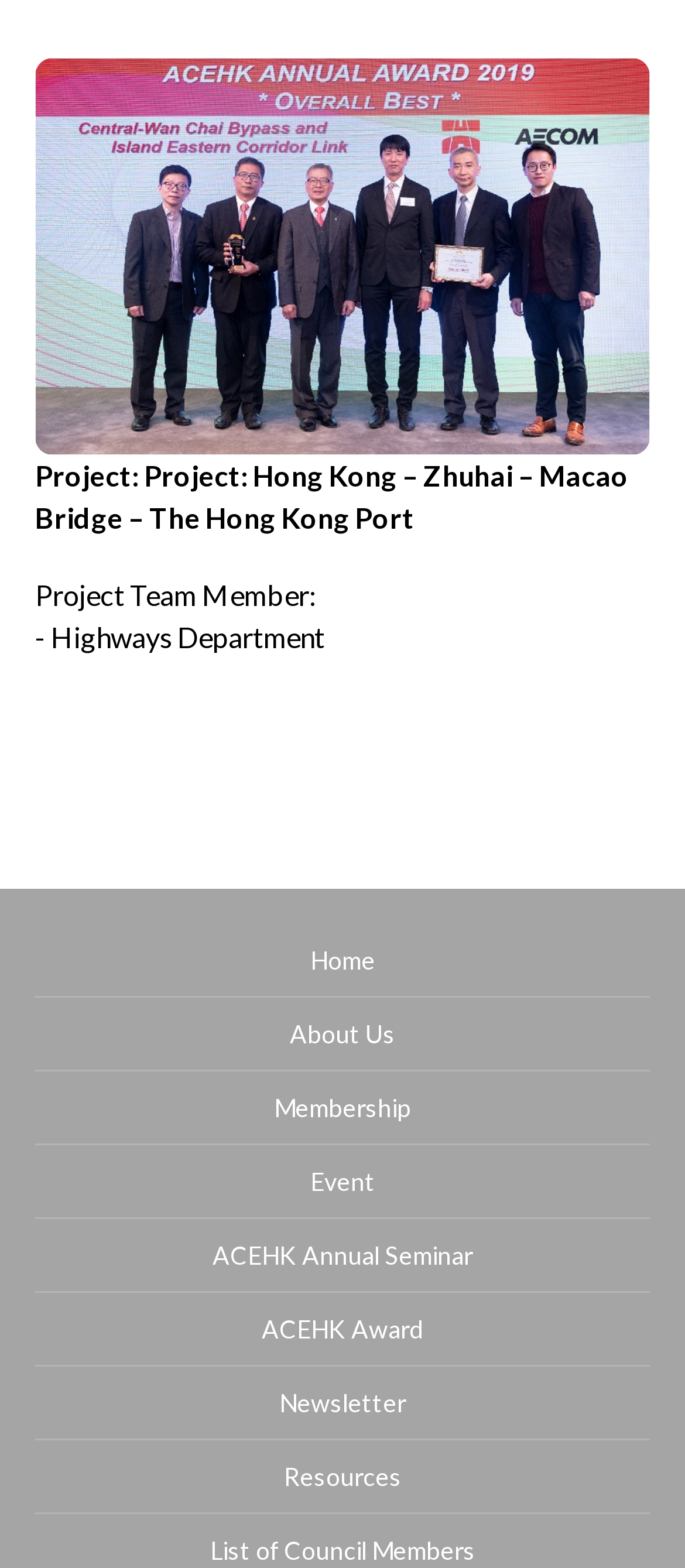Determine the bounding box coordinates for the area you should click to complete the following instruction: "Click the Home link".

[0.453, 0.603, 0.547, 0.622]